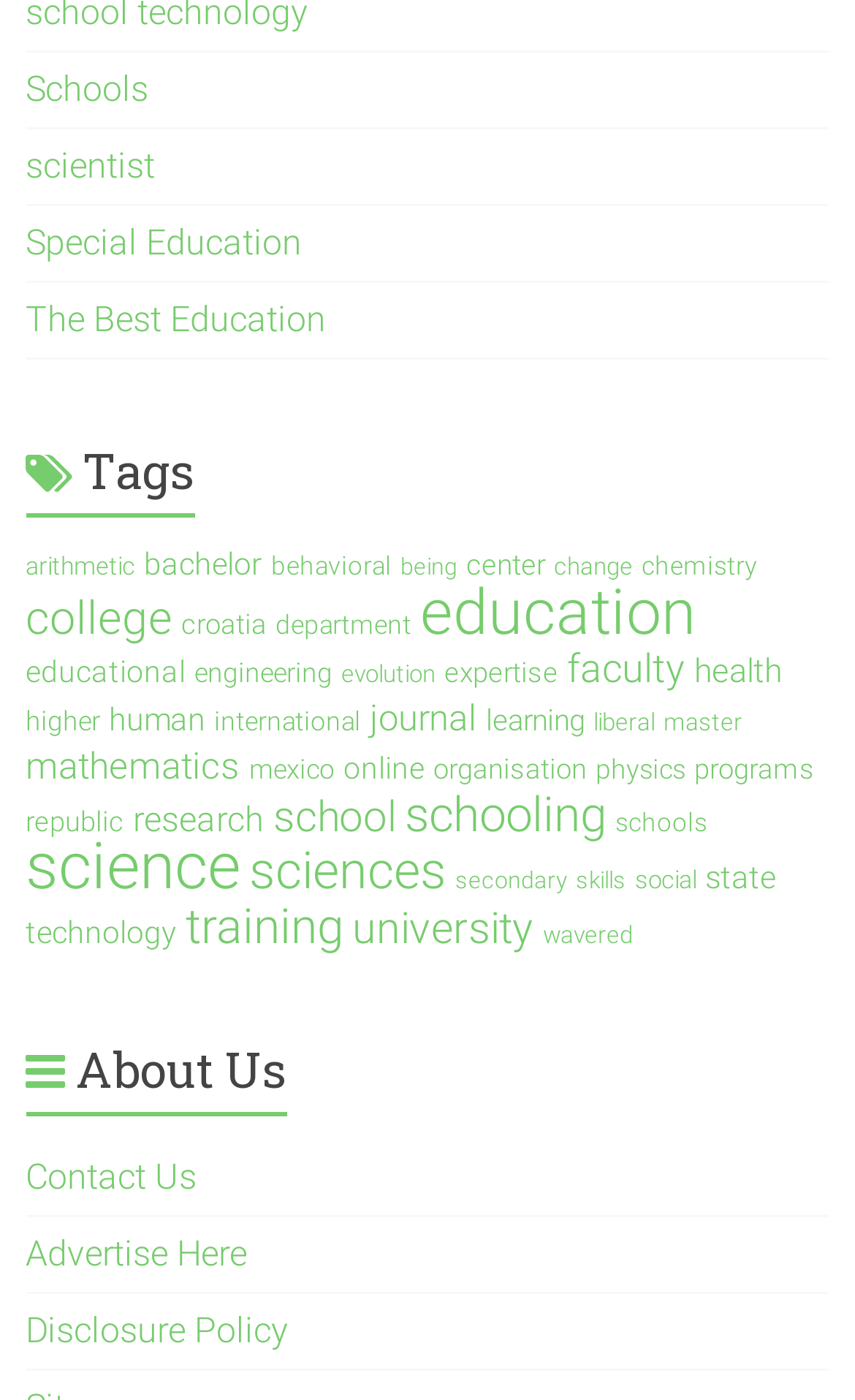Use the details in the image to answer the question thoroughly: 
How many links are under the 'Tags' heading?

By counting the link elements under the 'Tags' heading, I found that there are 30 links, each representing a different category or tag.